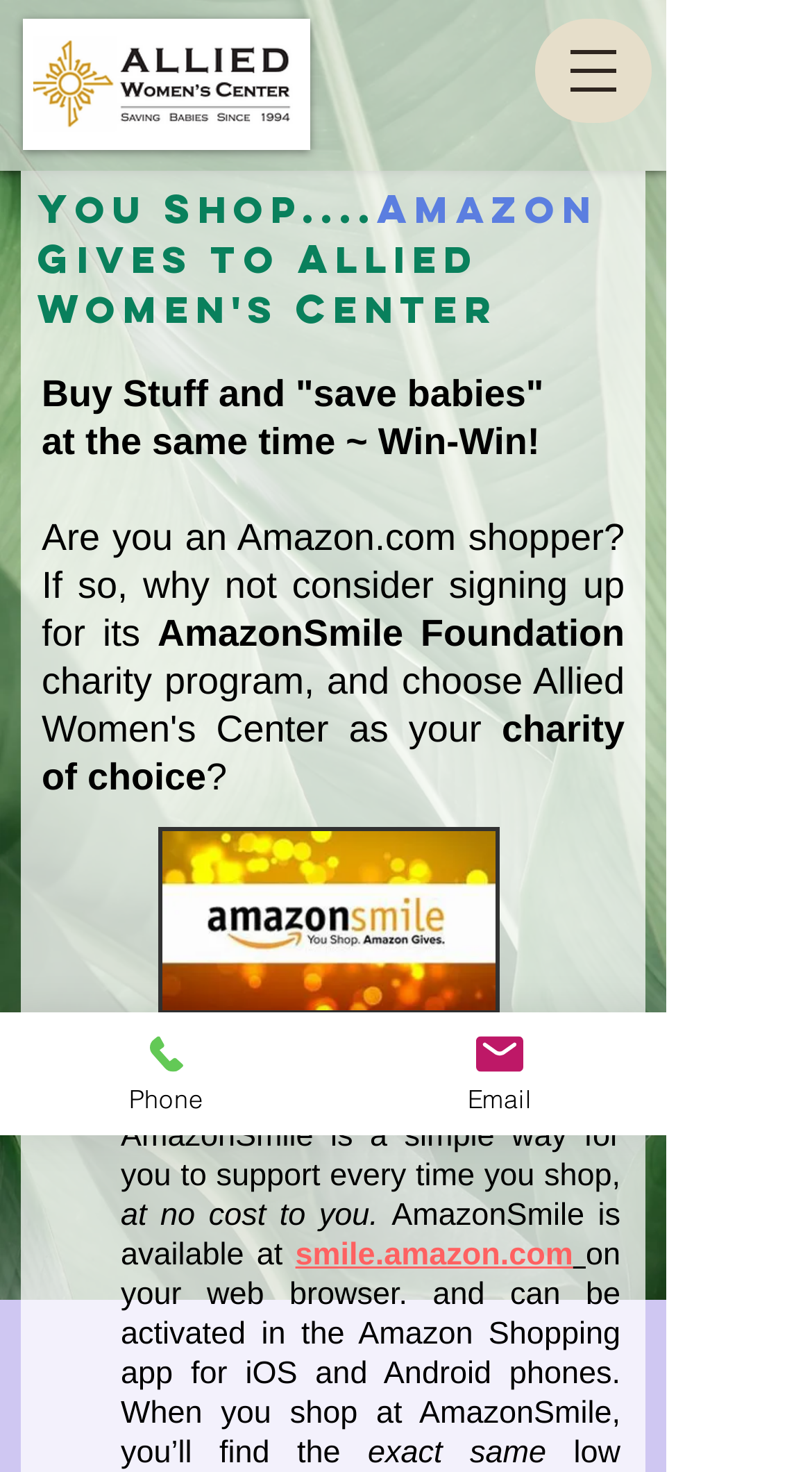Offer an extensive depiction of the webpage and its key elements.

The webpage is dedicated to promoting donations to Allied Women's Center of San Antonio, TX through Amazon Smile. At the top, there is a navigation menu button on the right side. Below it, there is a logo image of Allied Women's Center on the left side, accompanied by a brief description of what AmazonSmile is and how it works. 

The main content is divided into two sections. The first section explains the benefits of using AmazonSmile, stating that it is a simple way to support the pro-life cause at no cost to the user. It also provides a link to smile.amazon.com and mentions that AmazonSmile can be activated on web browsers and mobile apps.

The second section is more promotional, with a heading that reads "You shop... Amazon gives to Allied Women's Center". It encourages users to sign up for AmazonSmile and make Allied Women's Center their charity of choice. There is an image of the Amazon Smile logo in the middle of this section.

At the bottom of the page, there are two links, "Phone" and "Email", with corresponding icons on the left side of each link. These links are likely contact information for Allied Women's Center.